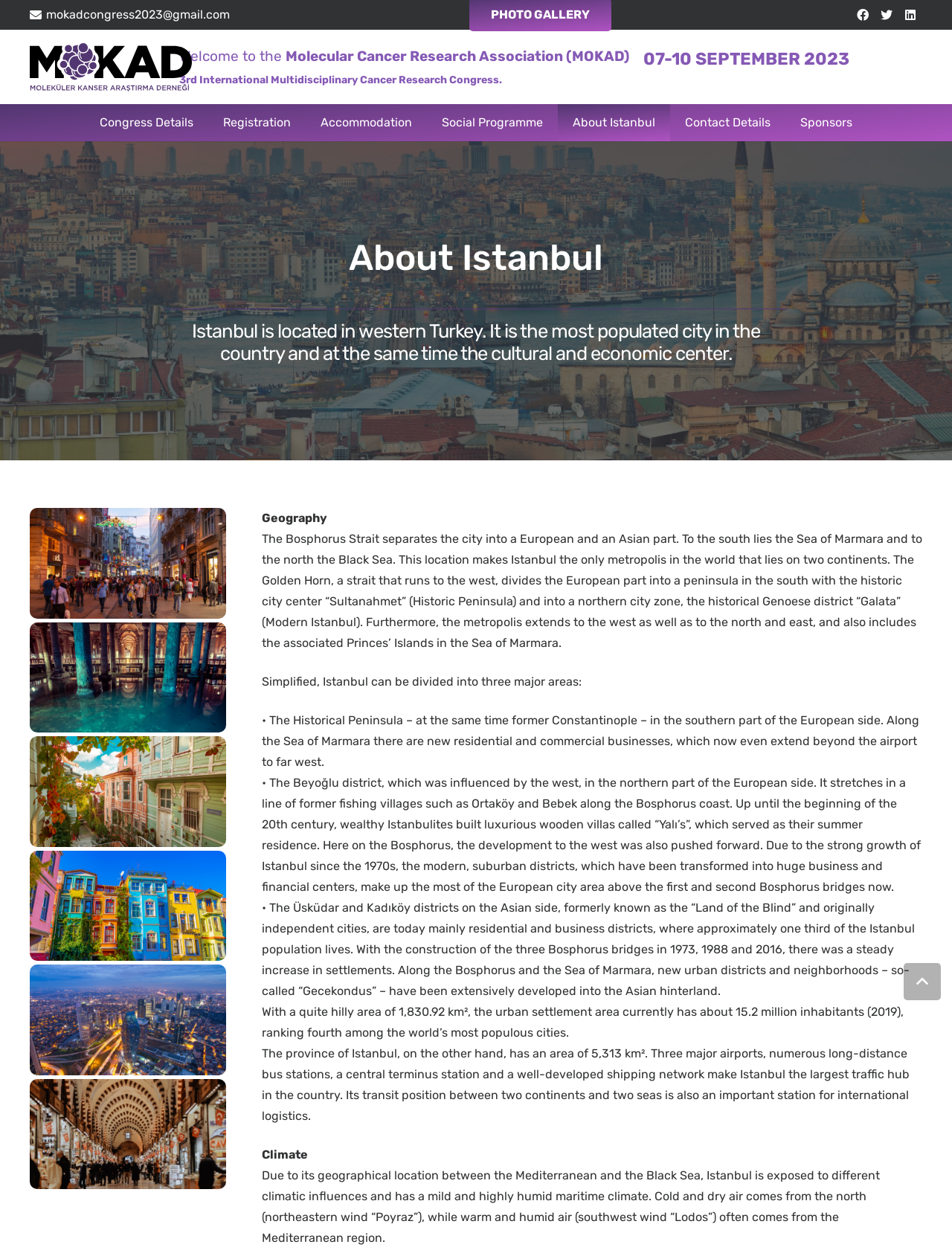Answer the question below with a single word or a brief phrase: 
How many links are there in the 'About Istanbul' section?

6